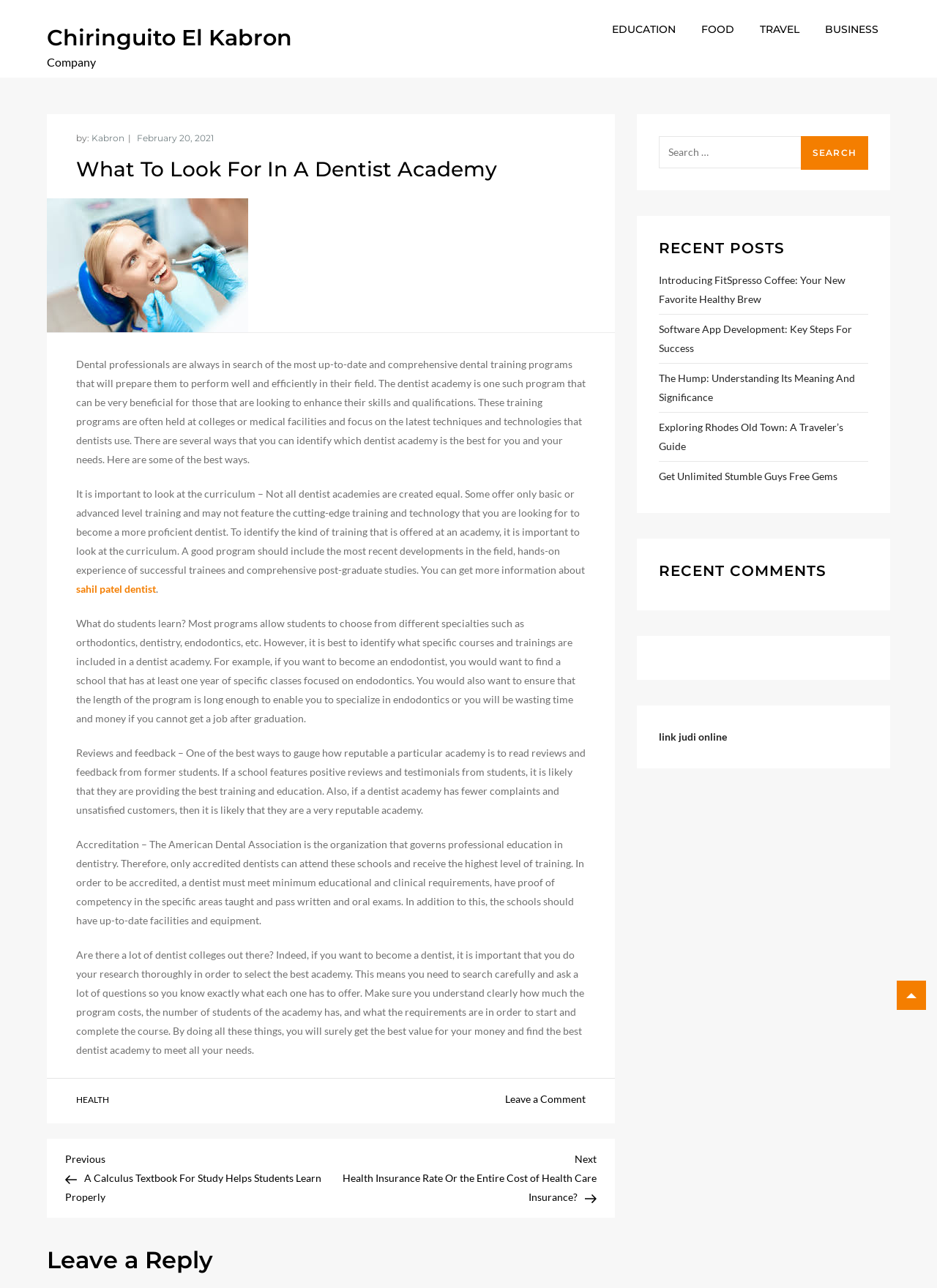Locate the bounding box of the UI element with the following description: "Kabron".

[0.098, 0.103, 0.133, 0.111]